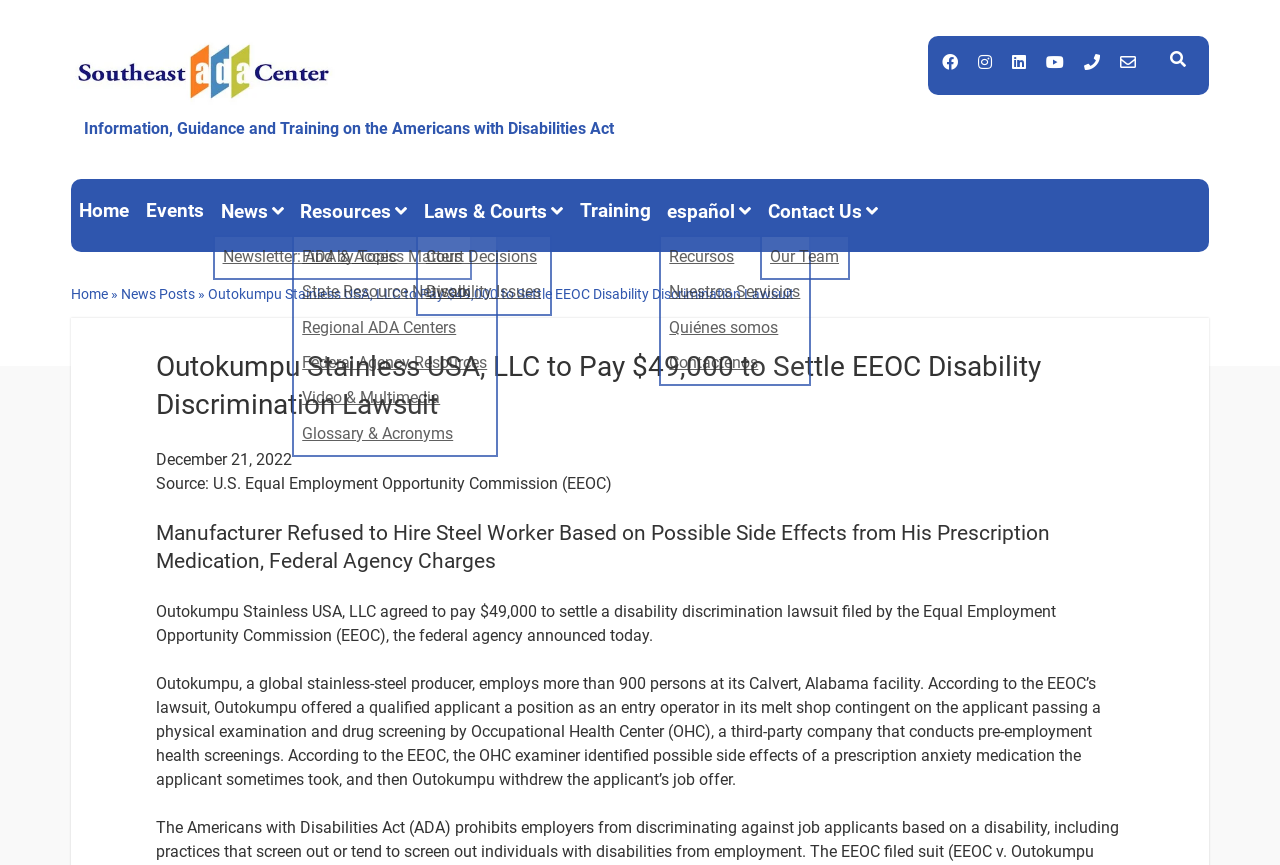How many persons does Outokumpu employ at its Calvert, Alabama facility?
Examine the image and provide an in-depth answer to the question.

I found the answer by reading the text in the main content of the webpage, which states 'Outokumpu, a global stainless-steel producer, employs more than 900 persons at its Calvert, Alabama facility.' This sentence provides the information about the number of employees.